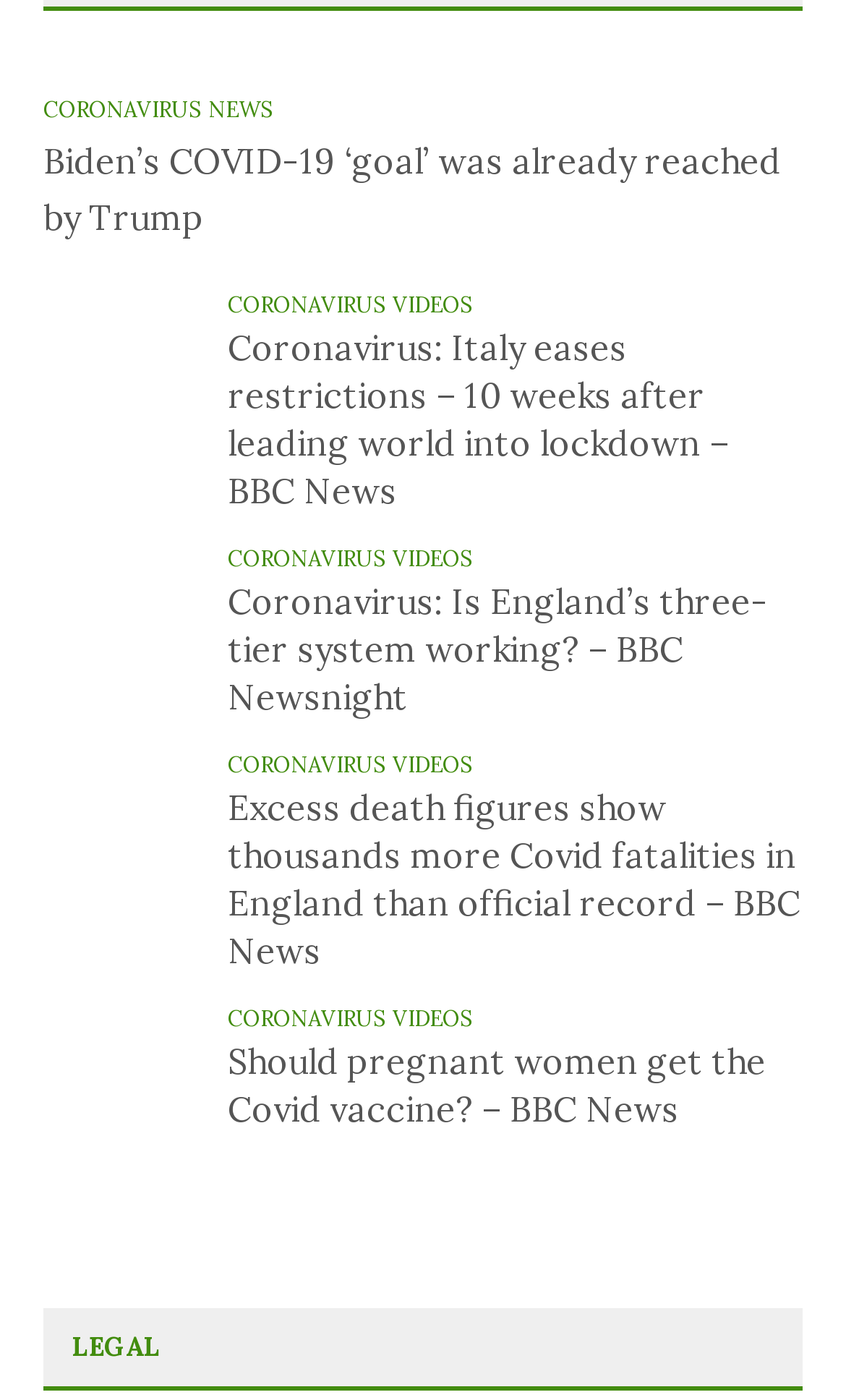What is the topic of the news article with the most recent update?
Using the information from the image, provide a comprehensive answer to the question.

I looked at the links with OCR text and found that they all appear to be related to COVID-19, so I inferred that the topic of the news article with the most recent update is also COVID-19.